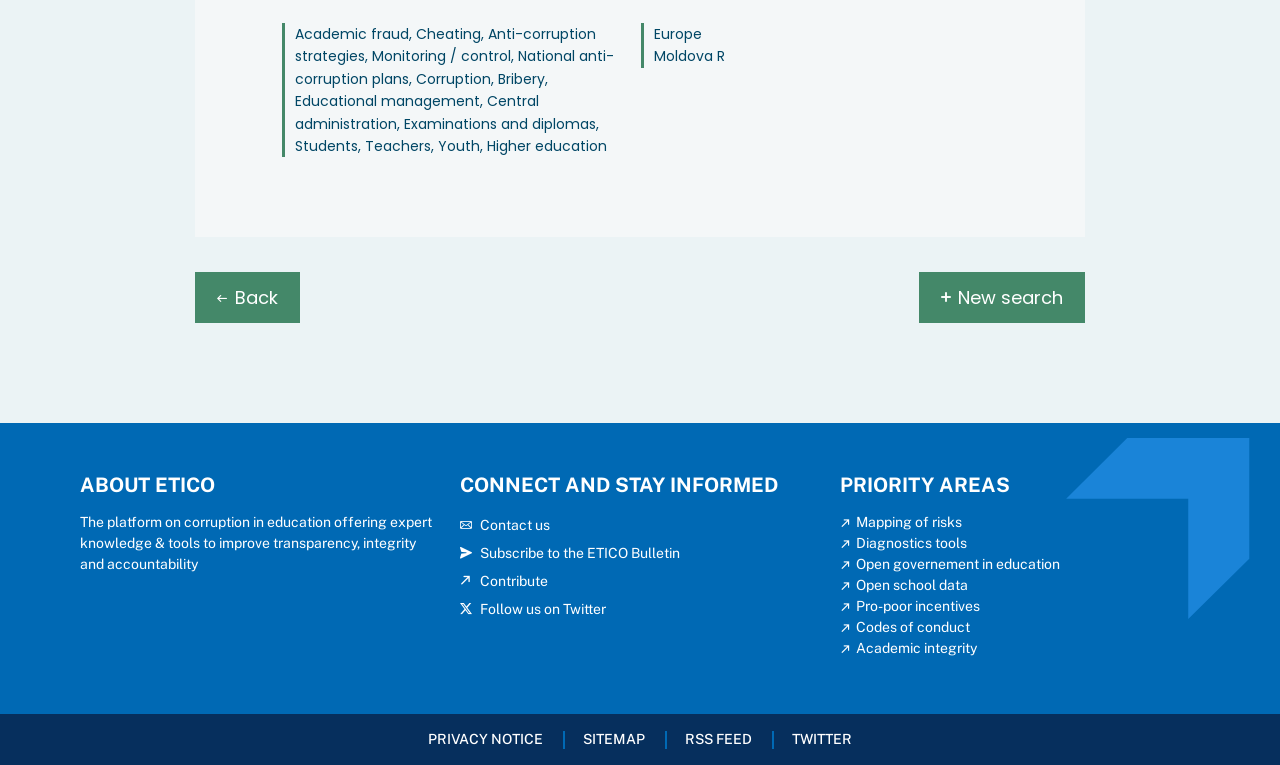Please determine the bounding box coordinates of the element's region to click for the following instruction: "Explore priority areas".

[0.656, 0.619, 0.937, 0.862]